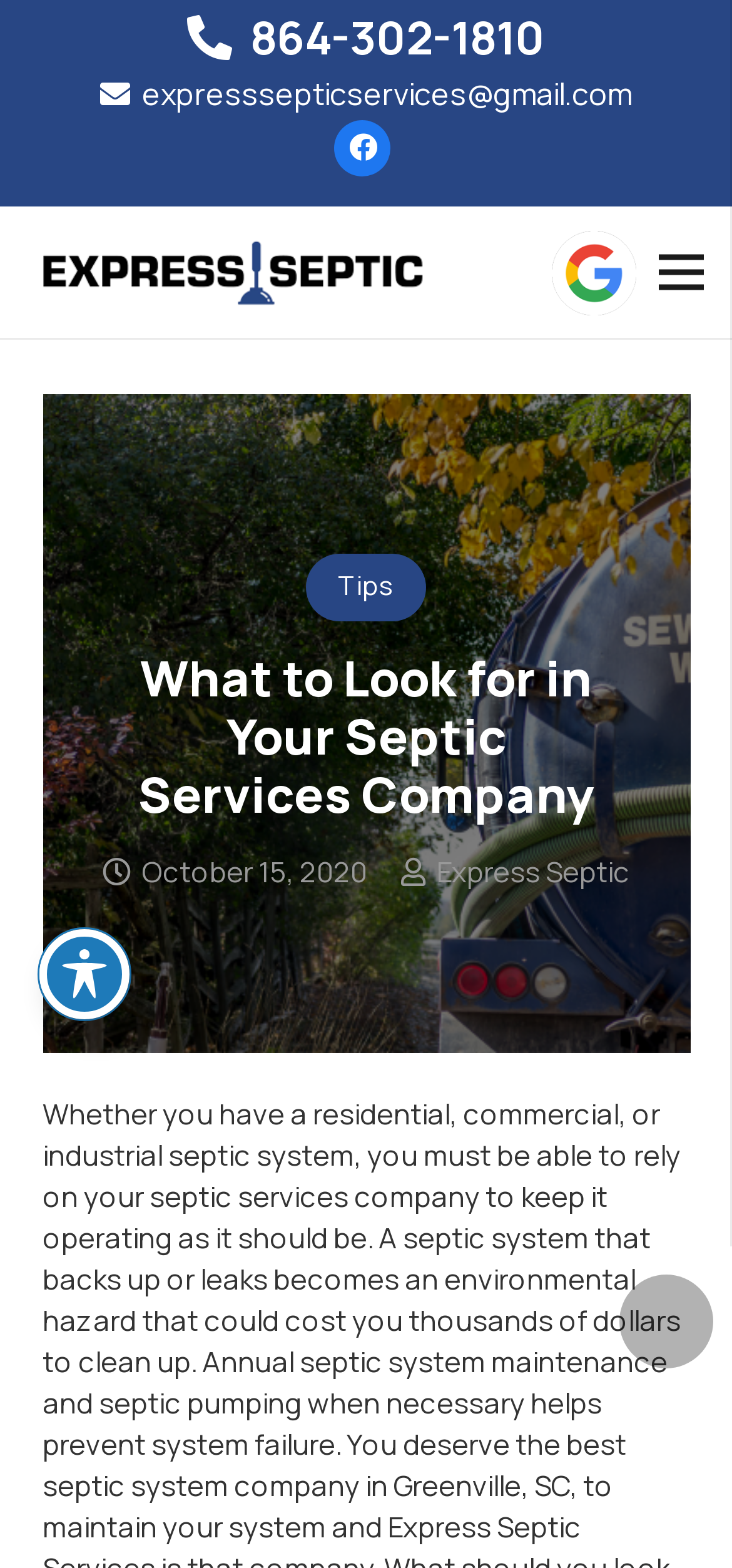Predict the bounding box coordinates of the area that should be clicked to accomplish the following instruction: "Visit Facebook page". The bounding box coordinates should consist of four float numbers between 0 and 1, i.e., [left, top, right, bottom].

[0.458, 0.076, 0.535, 0.112]